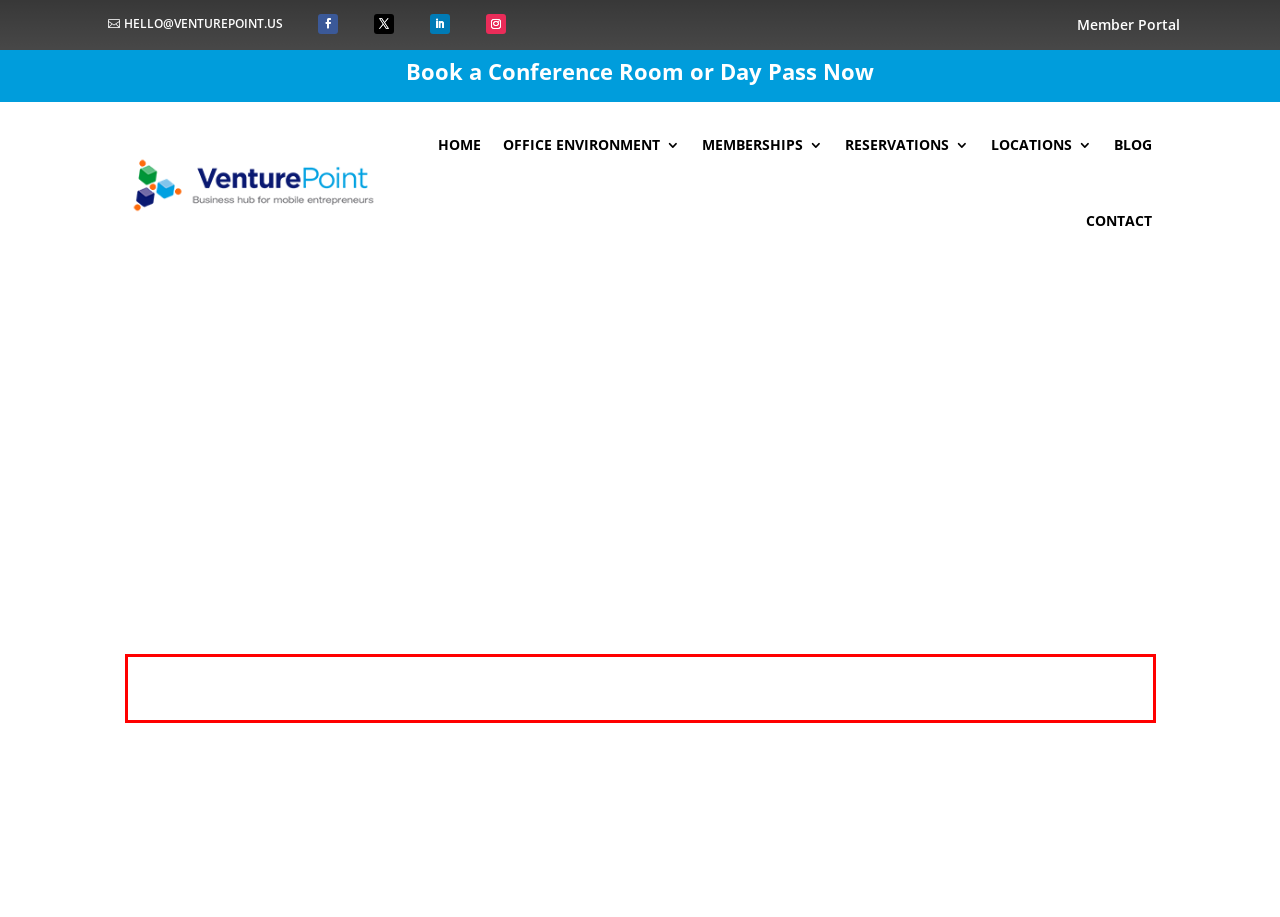Given a webpage screenshot with a red bounding box, perform OCR to read and deliver the text enclosed by the red bounding box.

You acknowledge that unless it is notified to the contrary, in writing within 10 days of receipt of this notification, it shall accept the above described modifications as agreed to by both parties, and shall hold our agreement to encompass these new terms.